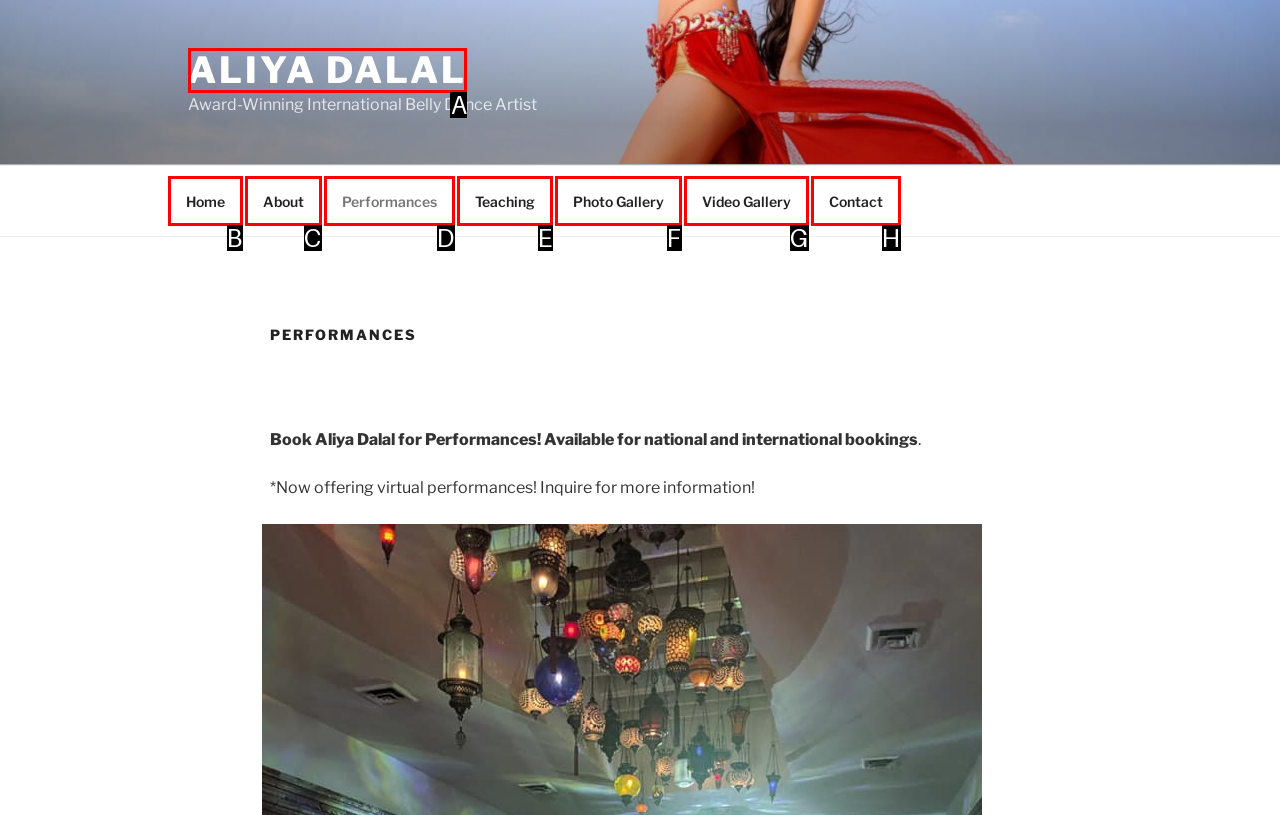Tell me which one HTML element best matches the description: Teaching Answer with the option's letter from the given choices directly.

E